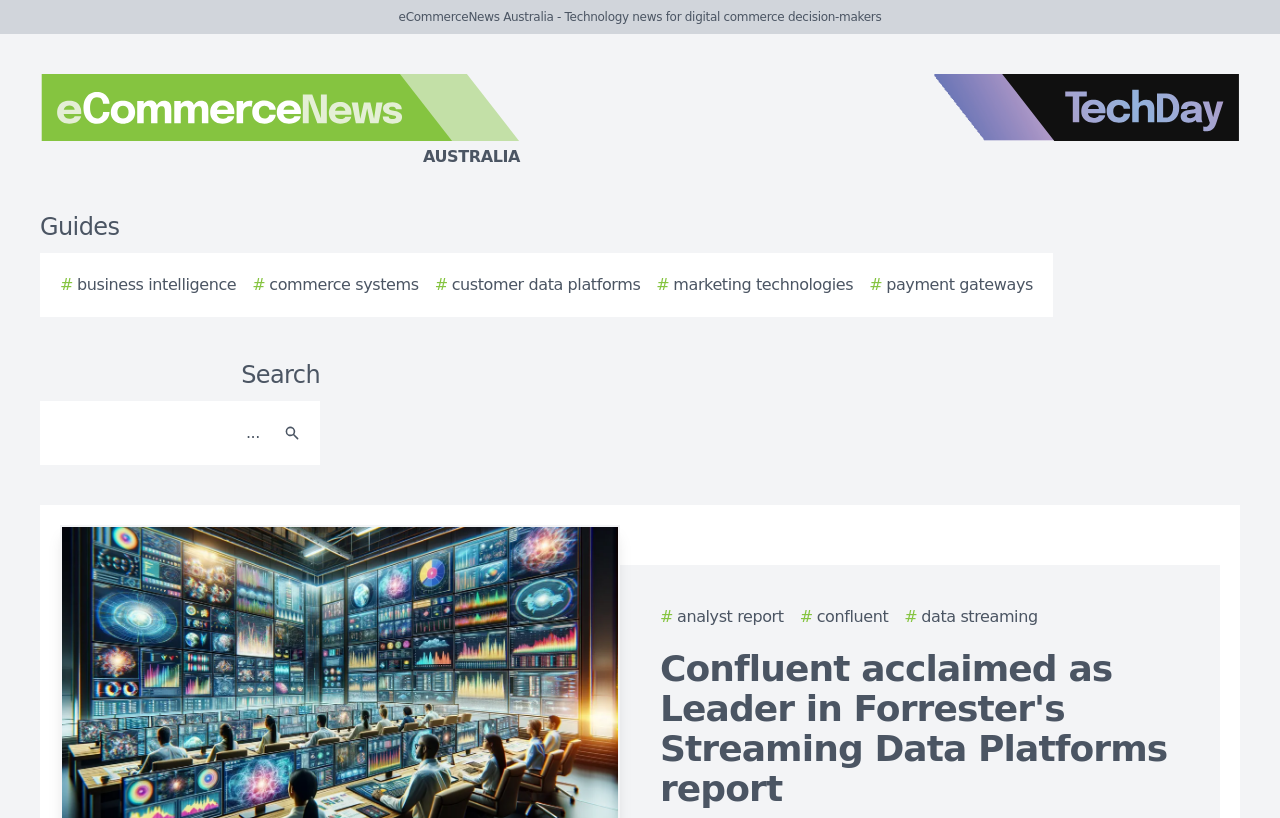Find the bounding box coordinates of the clickable region needed to perform the following instruction: "Explore data streaming". The coordinates should be provided as four float numbers between 0 and 1, i.e., [left, top, right, bottom].

[0.706, 0.74, 0.811, 0.769]